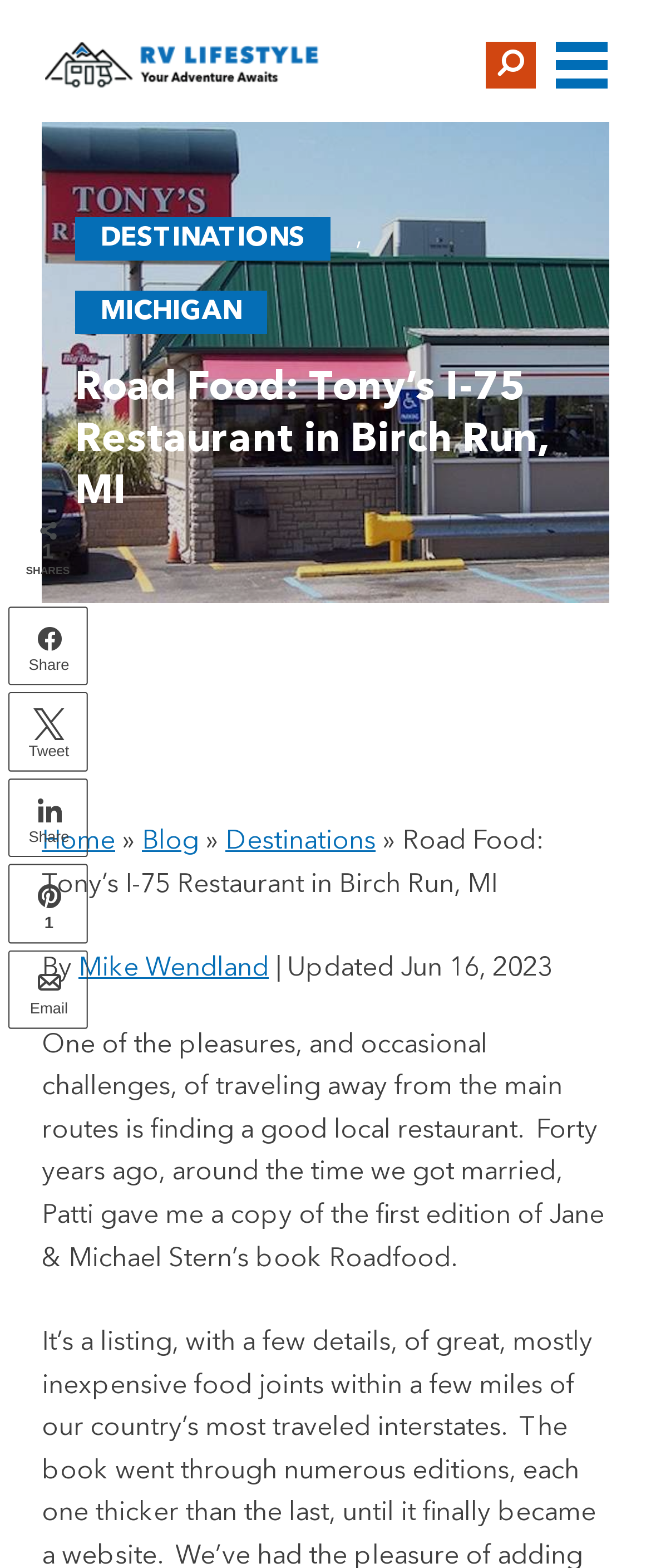What is the state where the restaurant is located?
Using the screenshot, give a one-word or short phrase answer.

Michigan